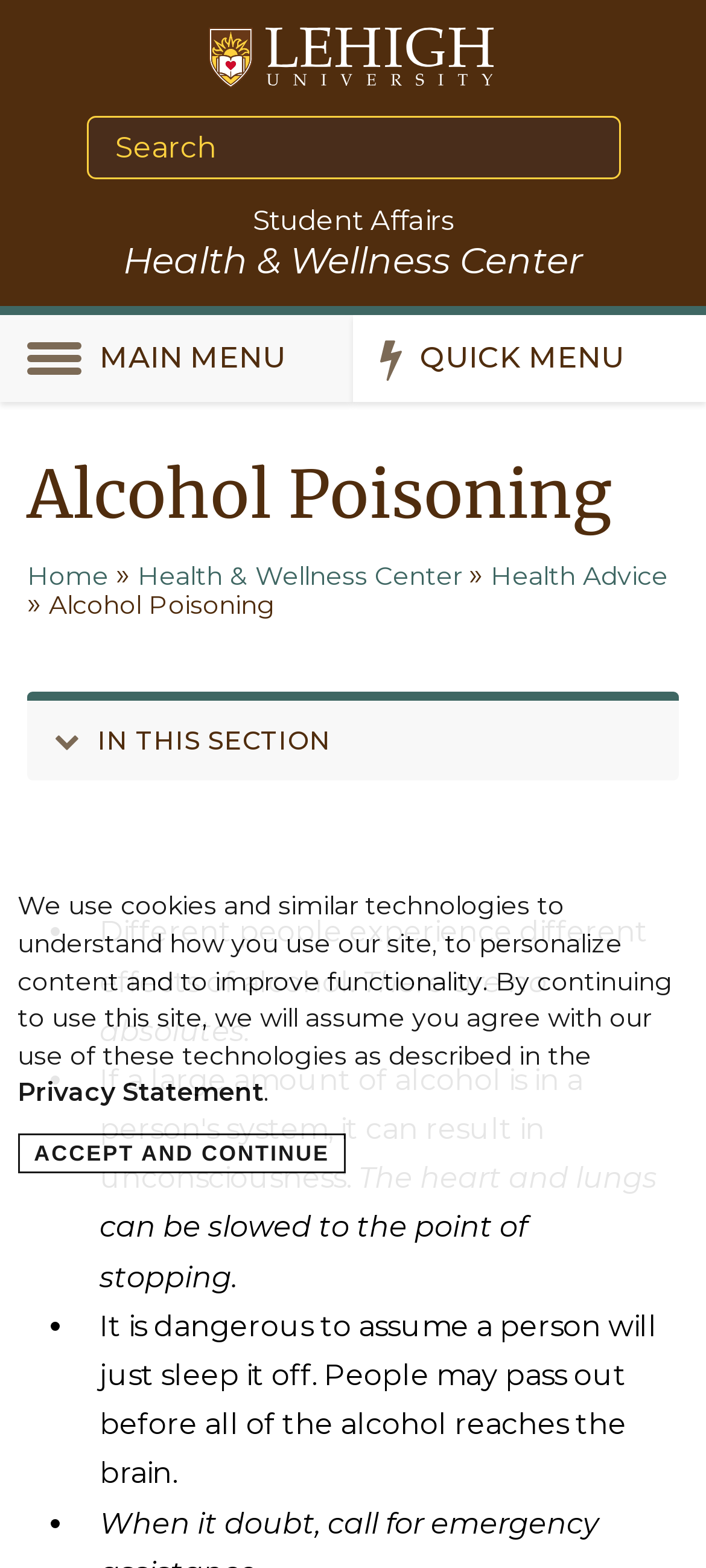Provide a one-word or short-phrase answer to the question:
What is the name of the center?

Health & Wellness Center